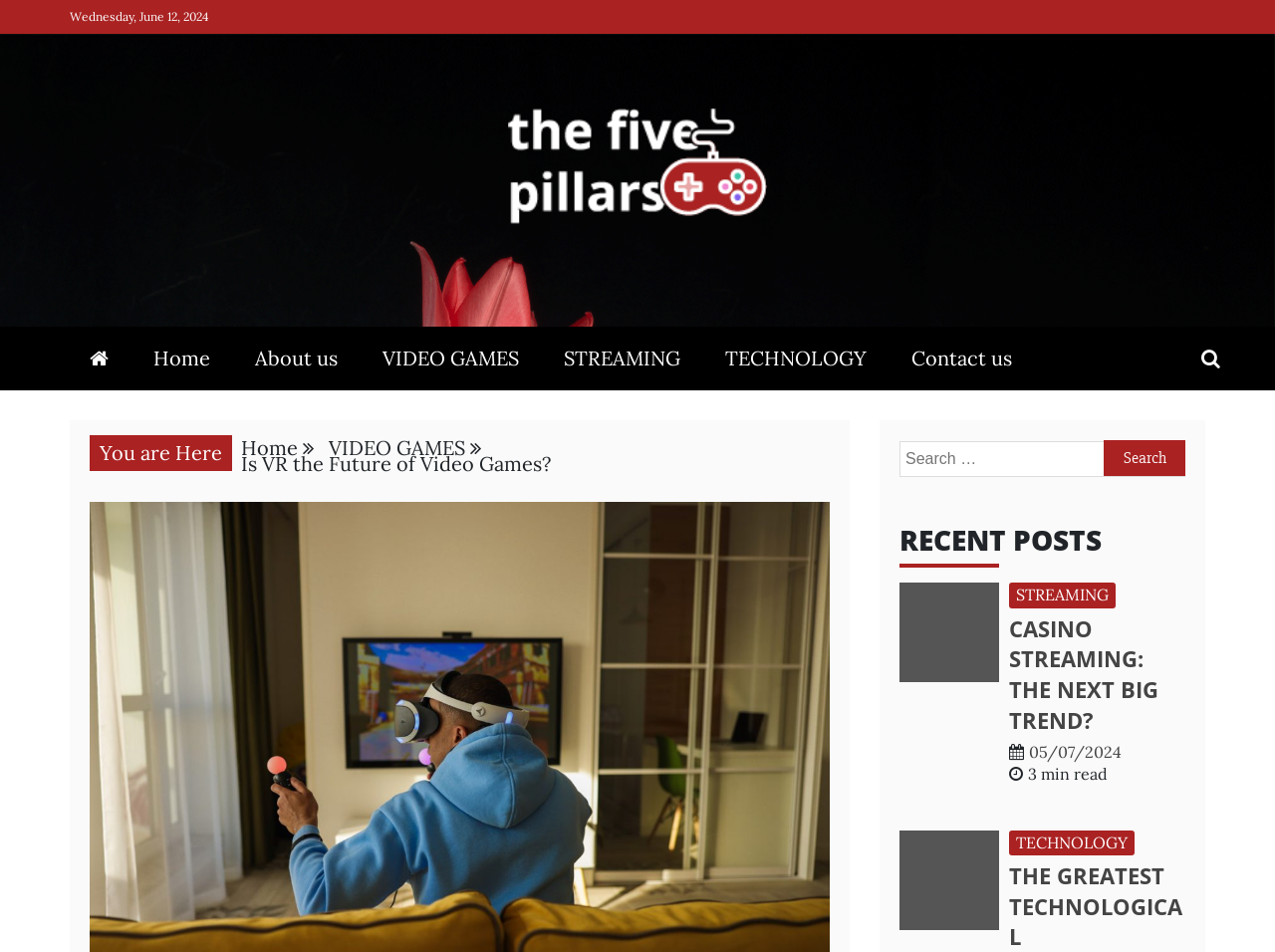What is the category of the post 'Casino Streaming: The Next Big Trend?'?
Provide an in-depth and detailed explanation in response to the question.

I found the category by looking at the link element next to the post title 'Casino Streaming: The Next Big Trend?', which says 'STREAMING'.